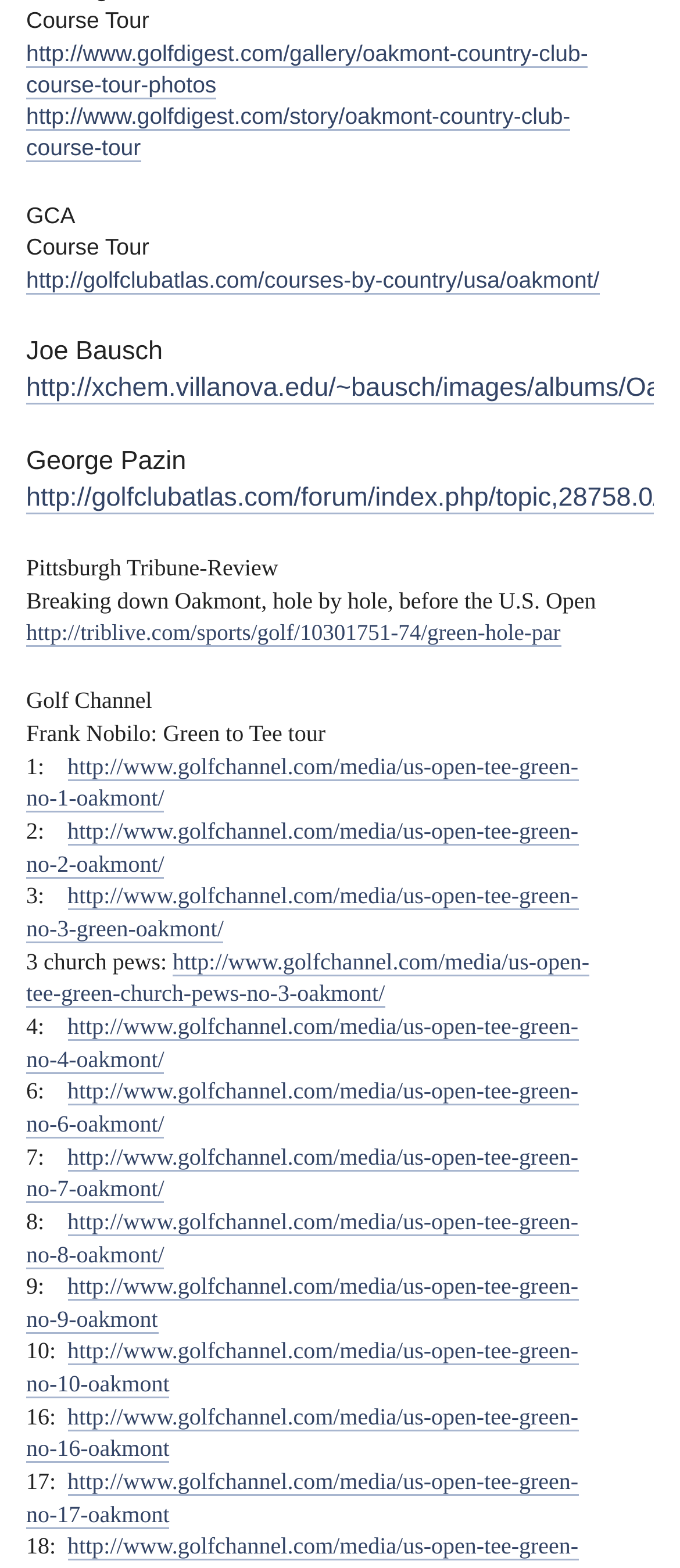Please identify the bounding box coordinates for the region that you need to click to follow this instruction: "Visit Golf Channel's US Open Tee Green No. 1 Oakmont".

[0.038, 0.48, 0.851, 0.519]